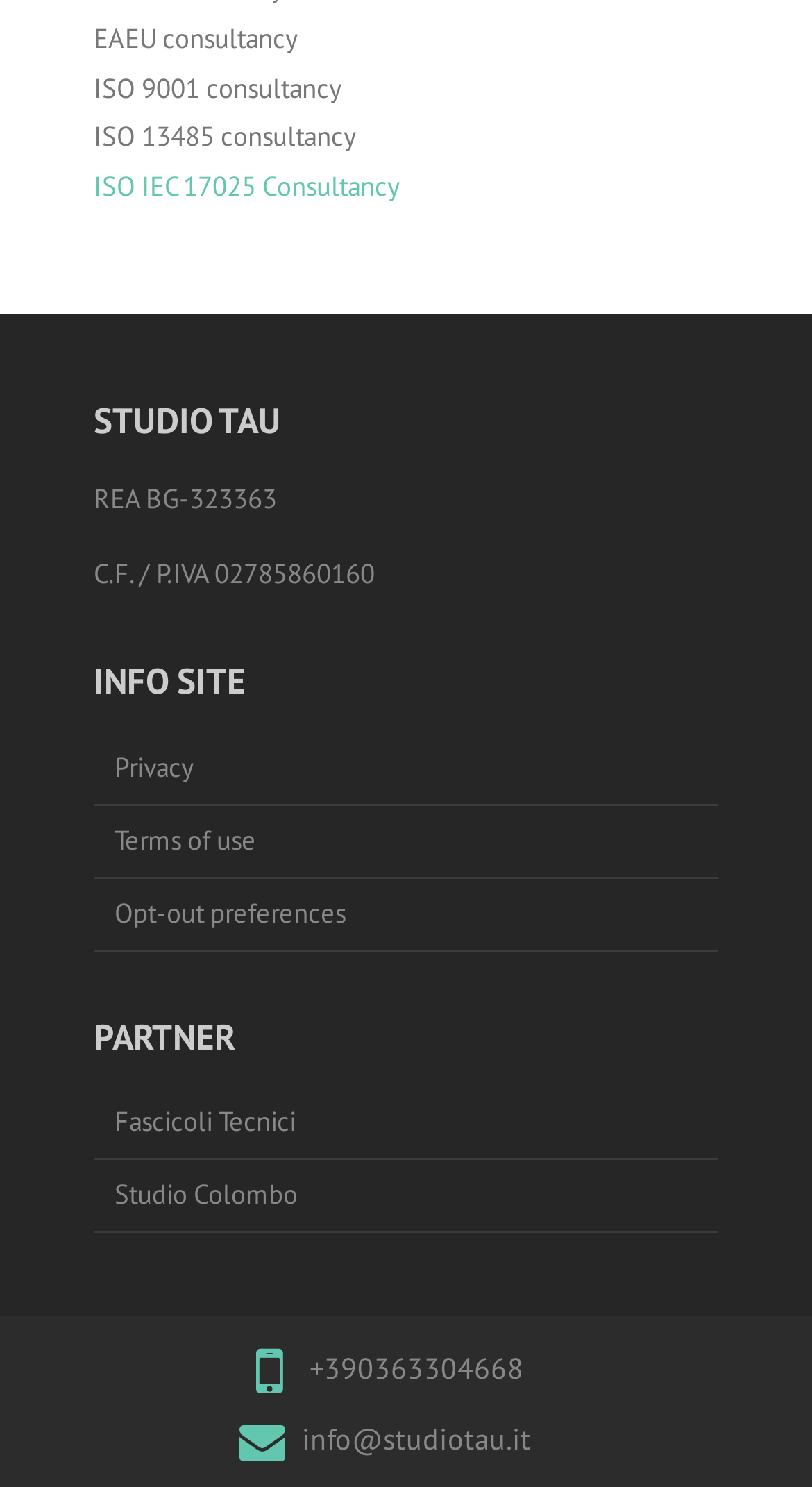Locate the bounding box coordinates of the element I should click to achieve the following instruction: "Open the 'Menu'".

None